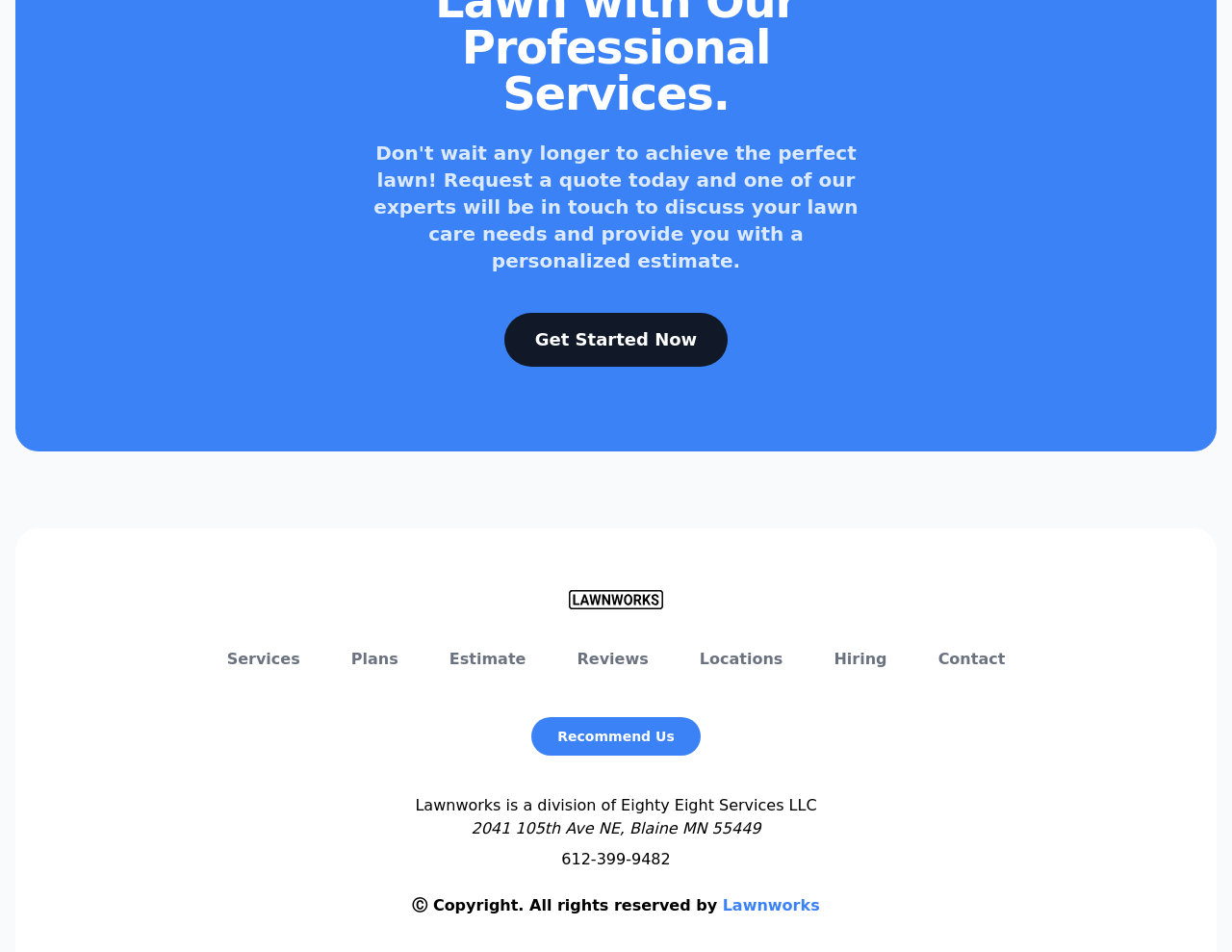Provide a short answer to the following question with just one word or phrase: What is the phone number?

612-399-9482